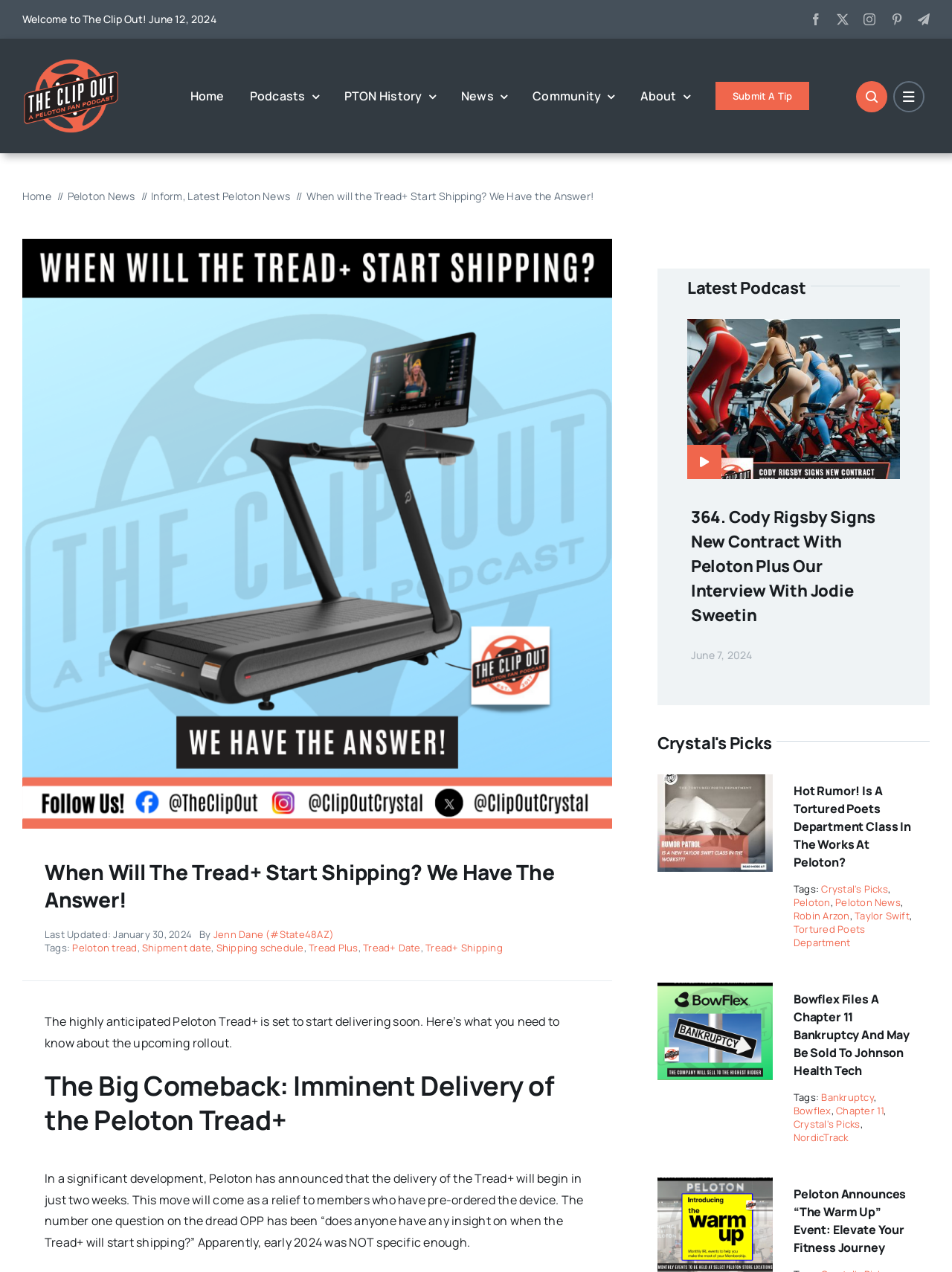What is the topic of the podcast mentioned in the 'Latest Podcast' section?
Look at the image and respond with a single word or a short phrase.

Cody Rigsby Signs New Contract With Peloton